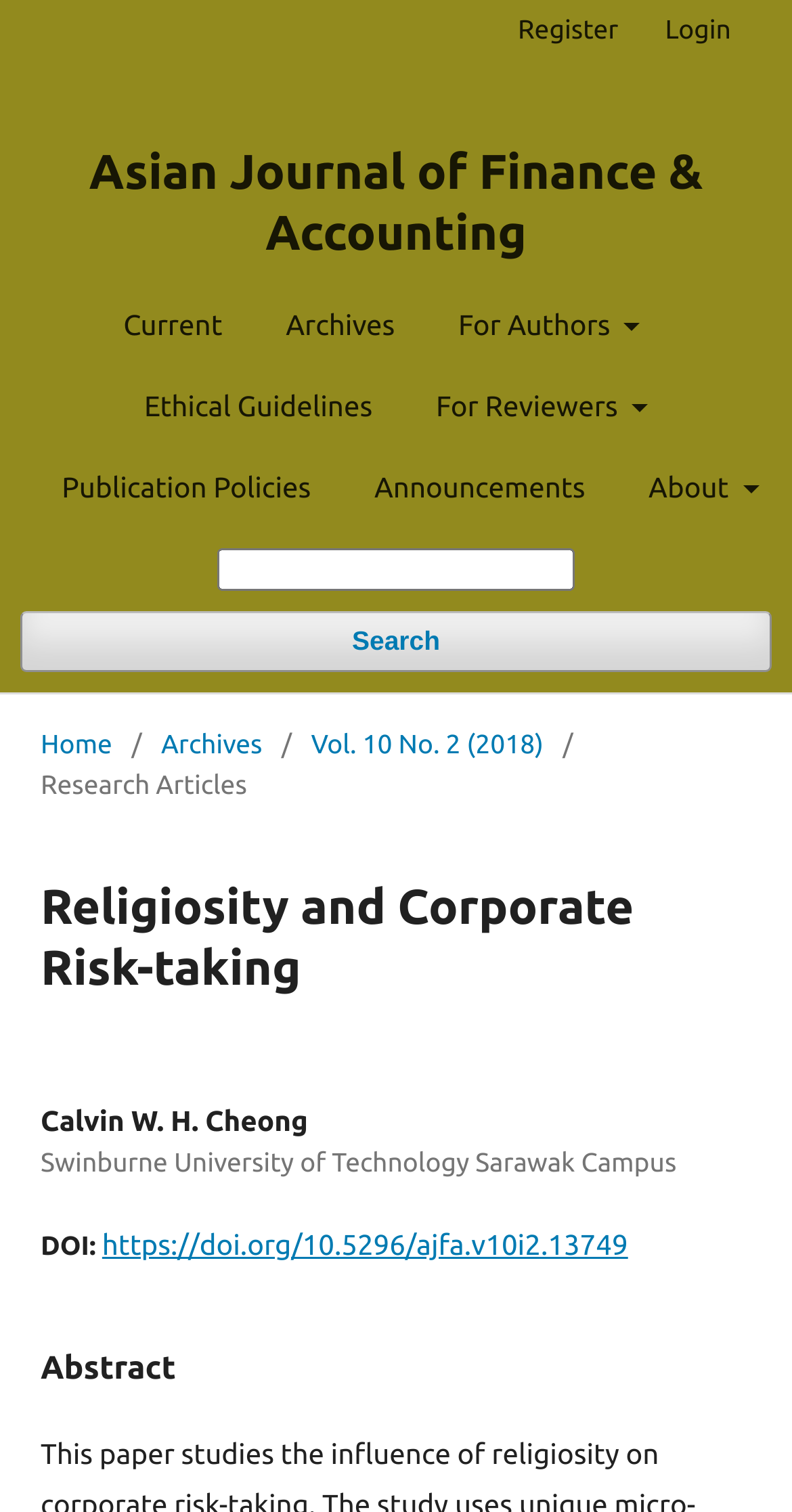Pinpoint the bounding box coordinates for the area that should be clicked to perform the following instruction: "Search for a journal article".

[0.026, 0.349, 0.974, 0.458]